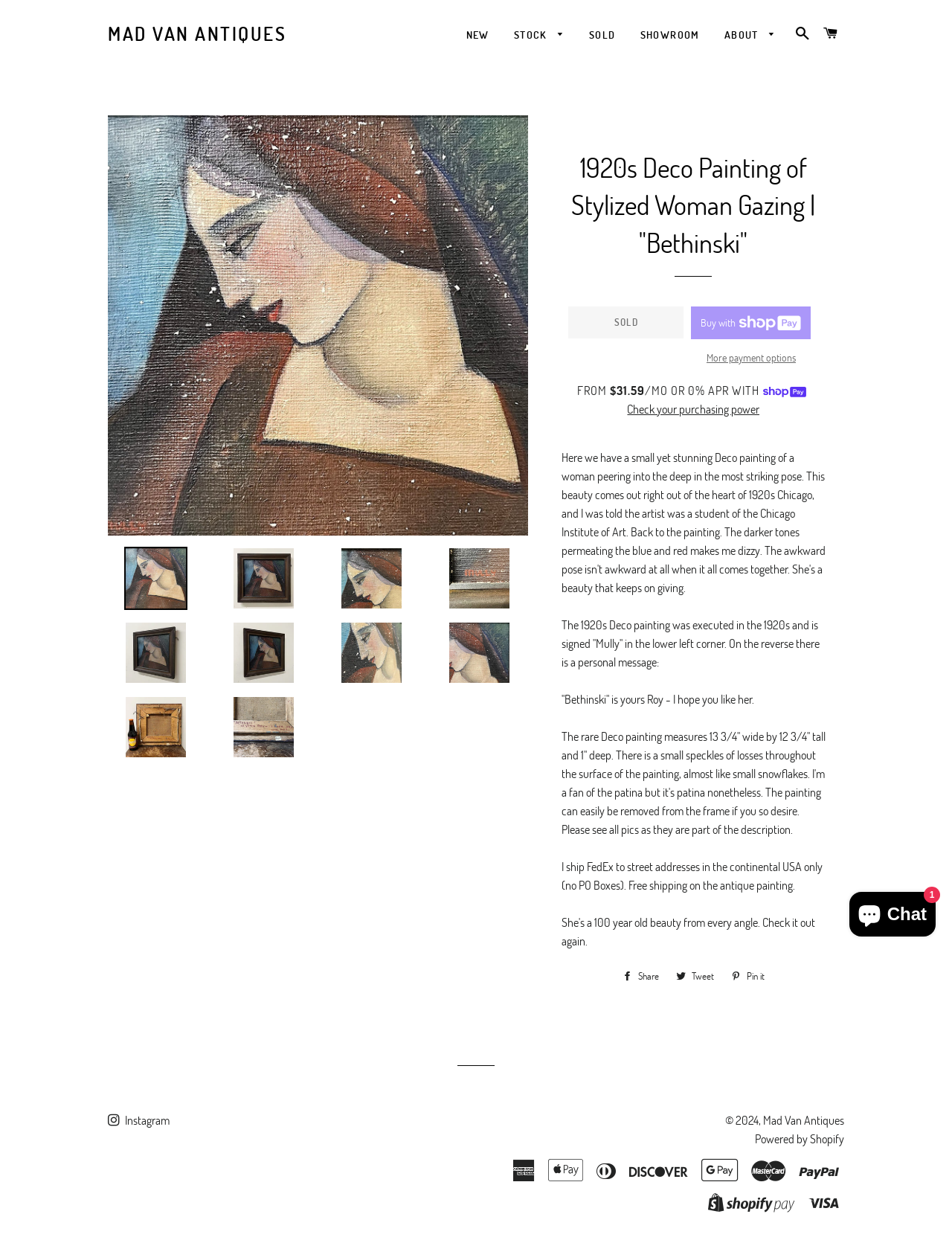Answer the following query concisely with a single word or phrase:
What is the material of the frame of the 1920s Deco painting?

Not specified